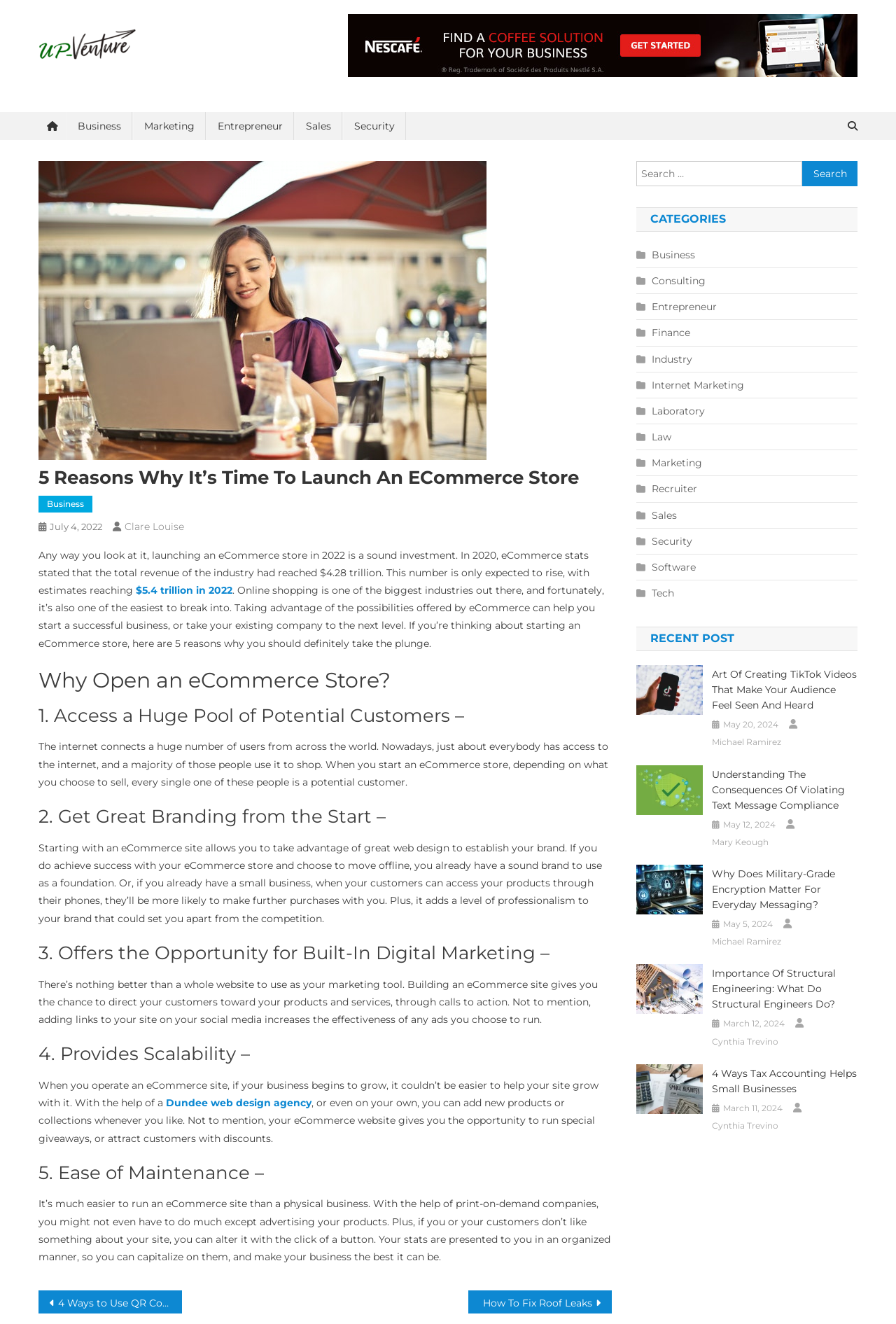Specify the bounding box coordinates of the region I need to click to perform the following instruction: "Click on the category of Business". The coordinates must be four float numbers in the range of 0 to 1, i.e., [left, top, right, bottom].

[0.074, 0.085, 0.148, 0.106]